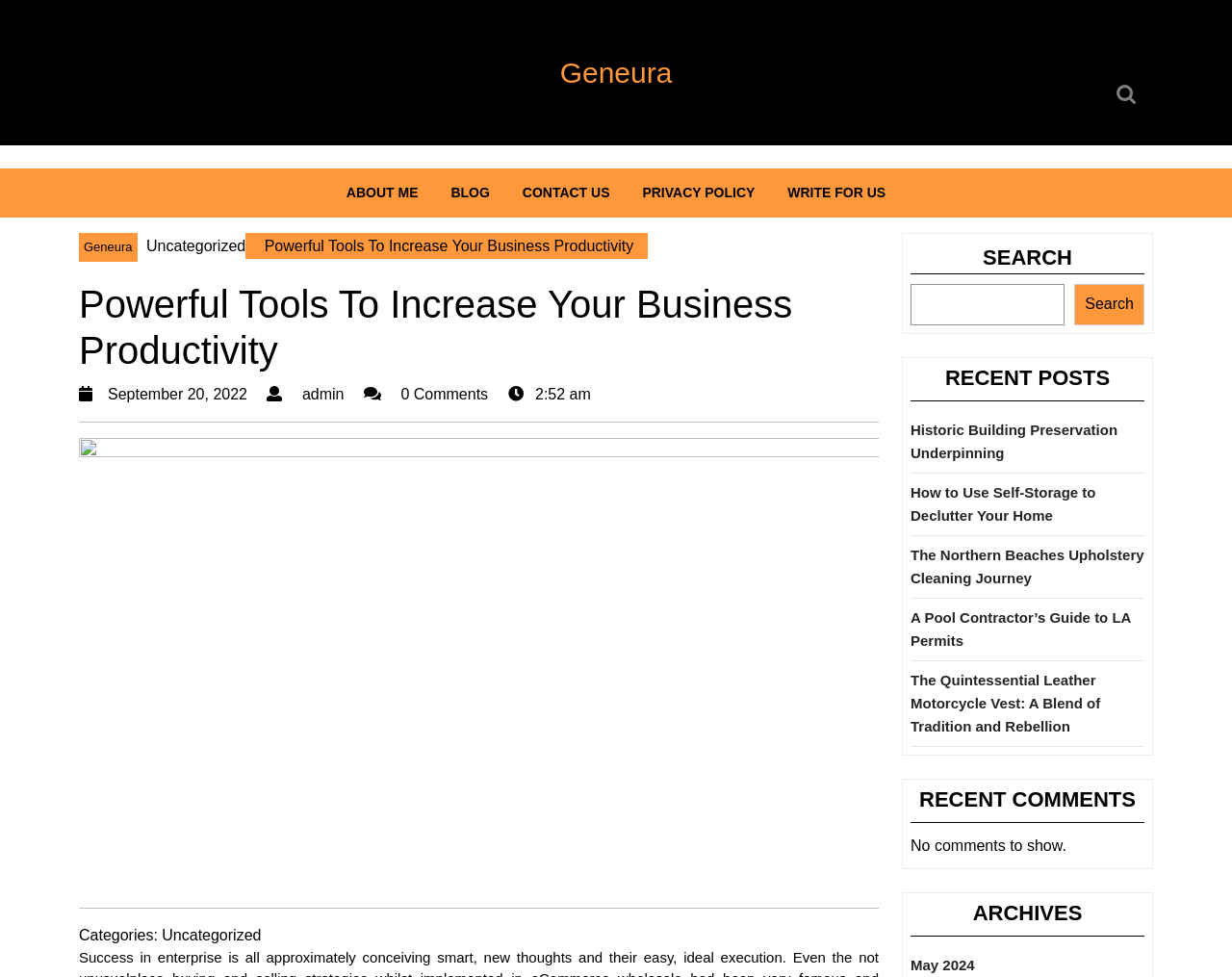Generate the text content of the main headline of the webpage.

Powerful Tools To Increase Your Business Productivity